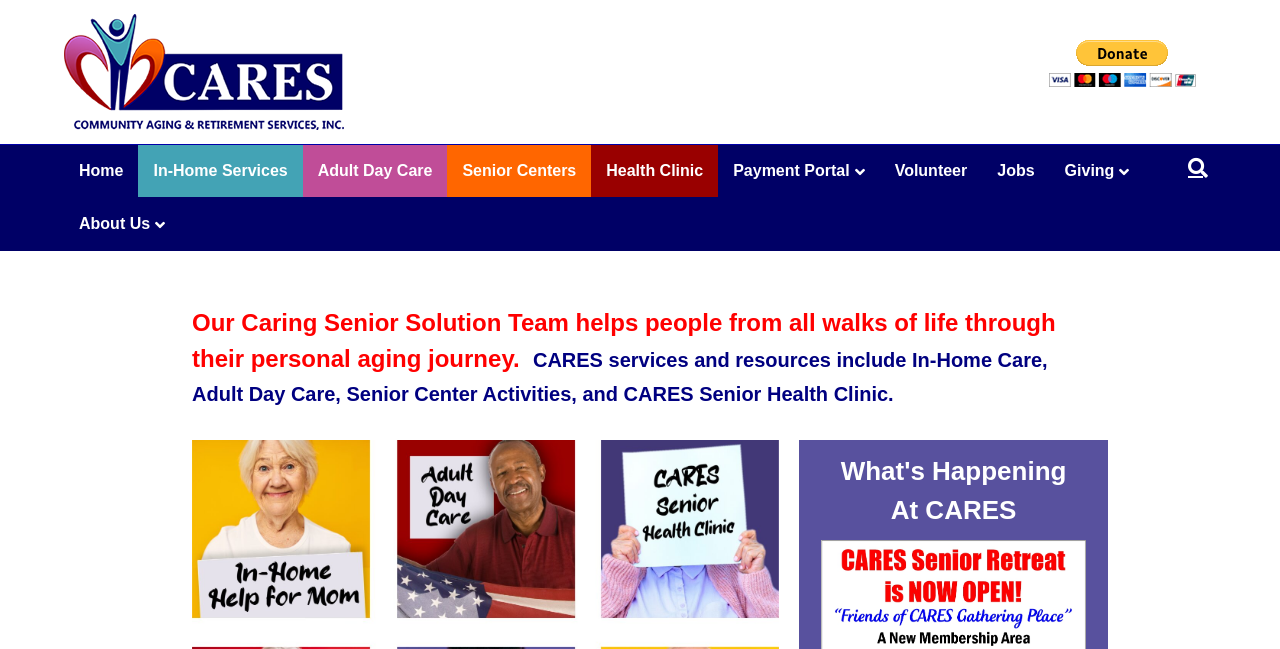Please give the bounding box coordinates of the area that should be clicked to fulfill the following instruction: "Search the website". The coordinates should be in the format of four float numbers from 0 to 1, i.e., [left, top, right, bottom].

[0.922, 0.231, 0.95, 0.287]